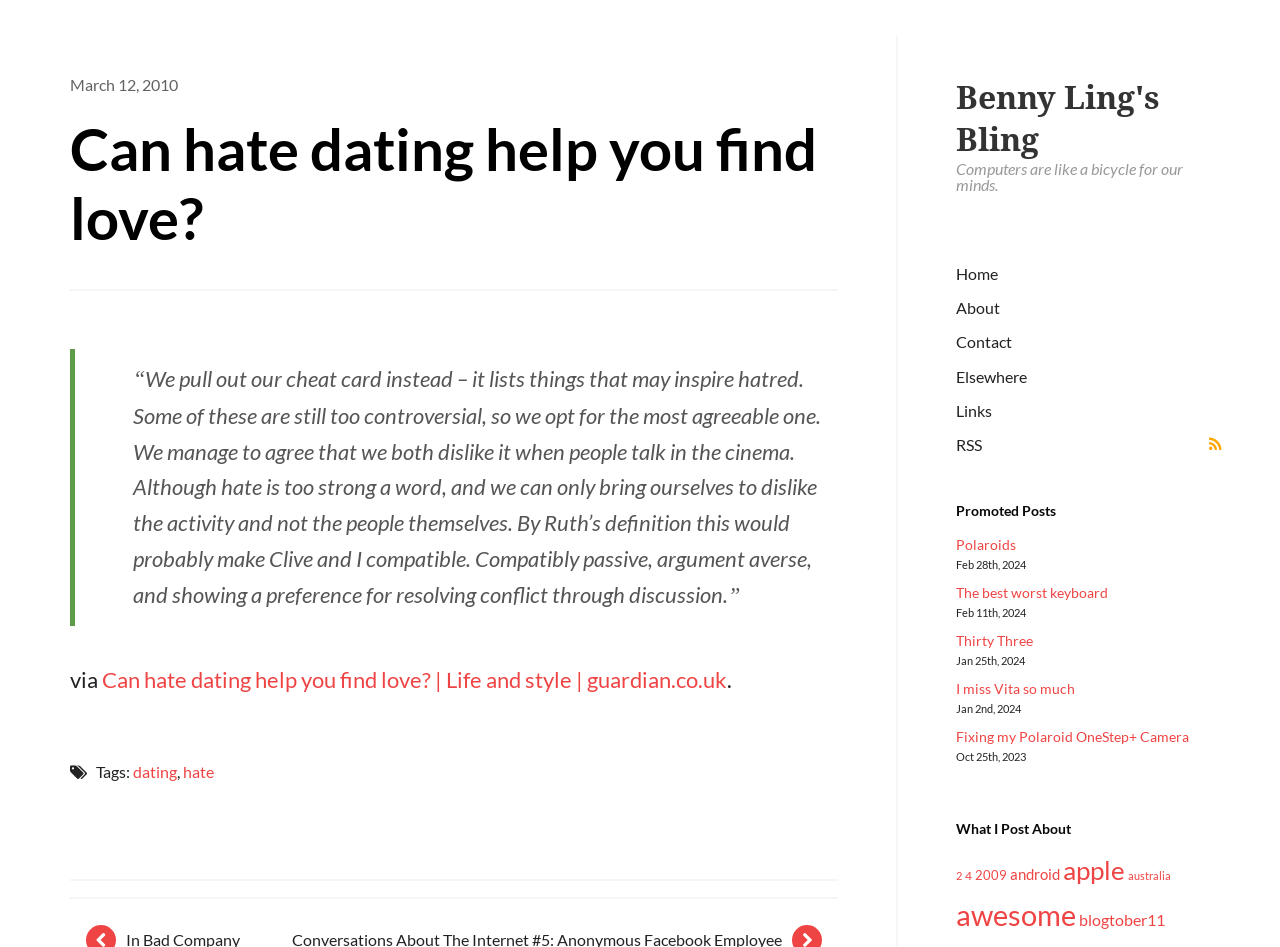Identify the bounding box coordinates of the clickable section necessary to follow the following instruction: "Read the article 'Can hate dating help you find love?'". The coordinates should be presented as four float numbers from 0 to 1, i.e., [left, top, right, bottom].

[0.055, 0.12, 0.655, 0.307]